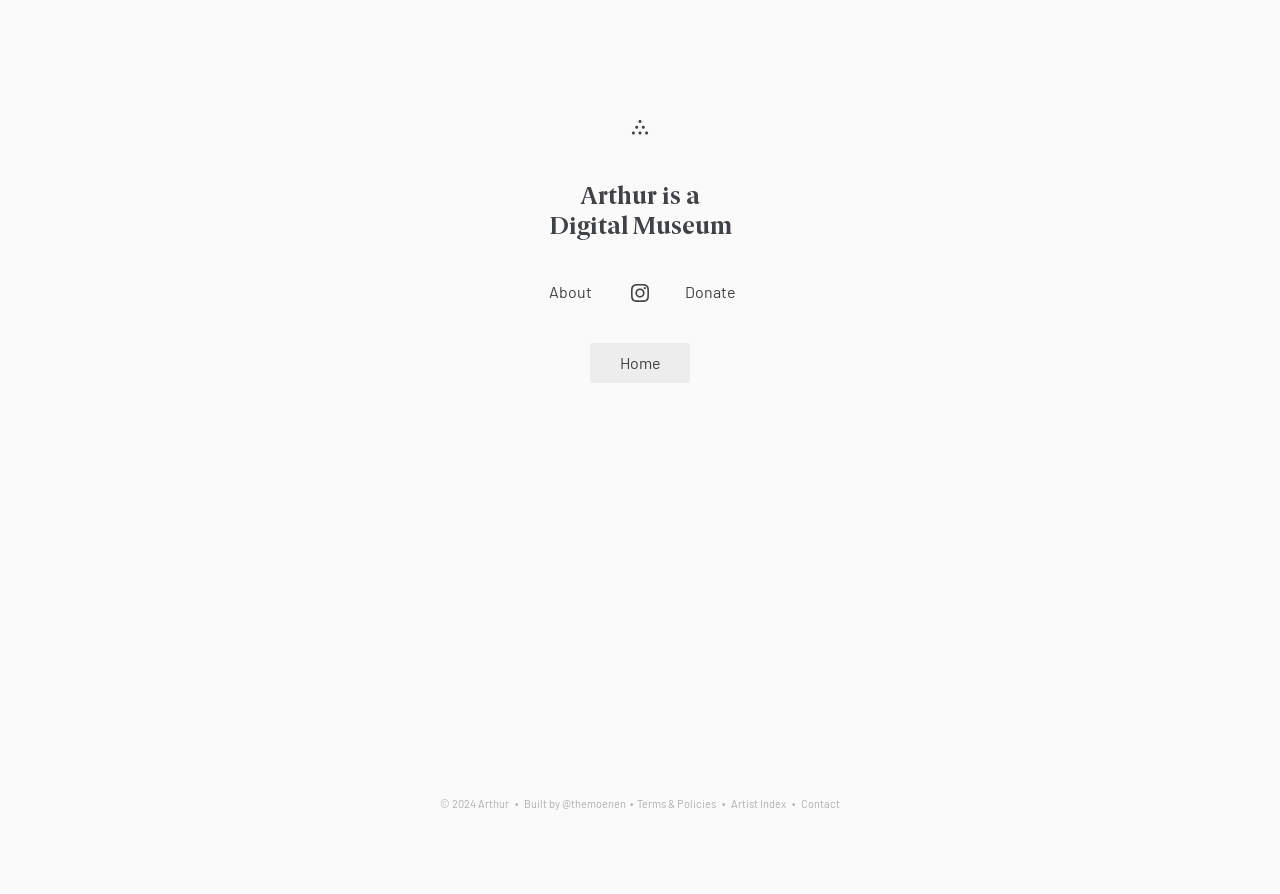Could you find the bounding box coordinates of the clickable area to complete this instruction: "Click on the 'Donate' link"?

[0.535, 0.311, 0.574, 0.345]